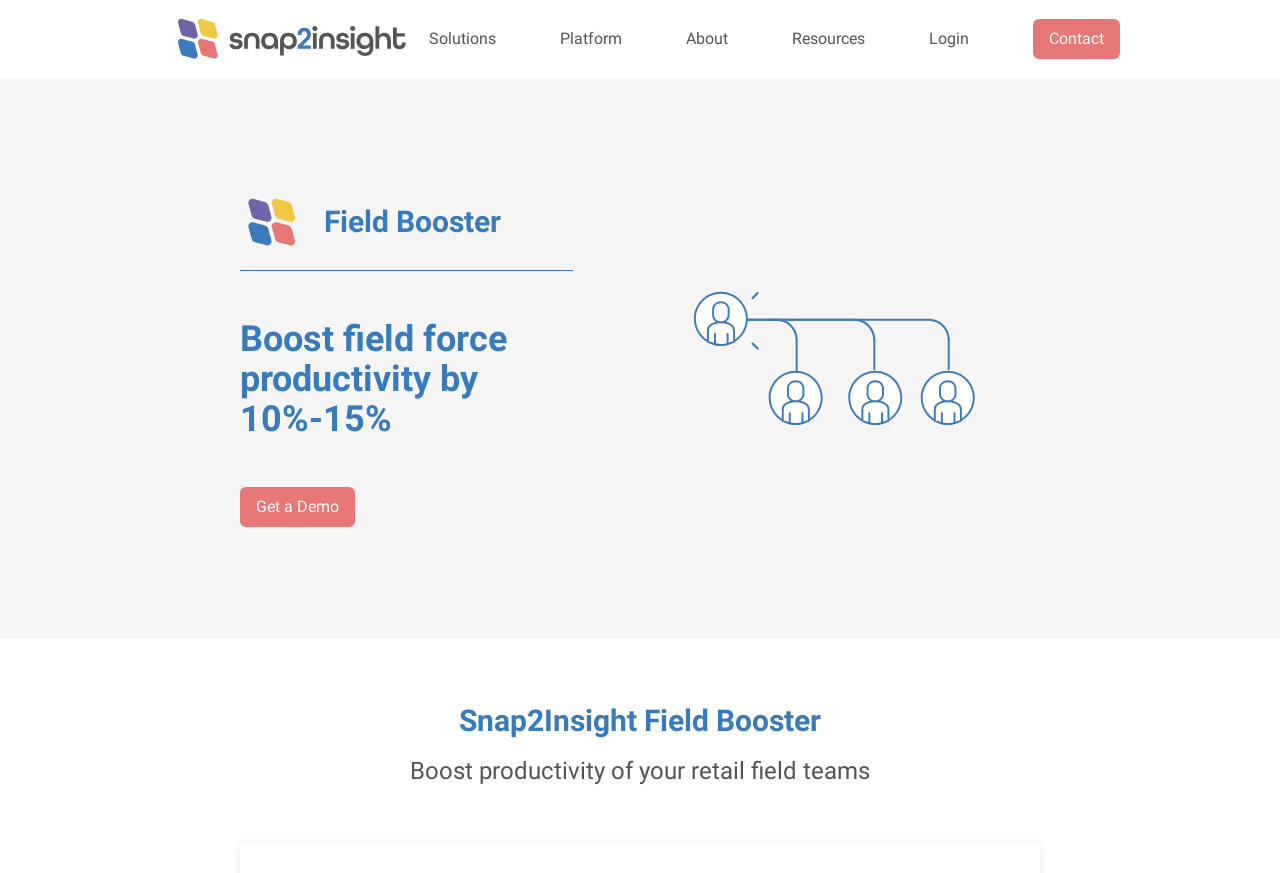Answer the question briefly using a single word or phrase: 
What is the purpose of the 'Get a Demo' button?

To request a demo